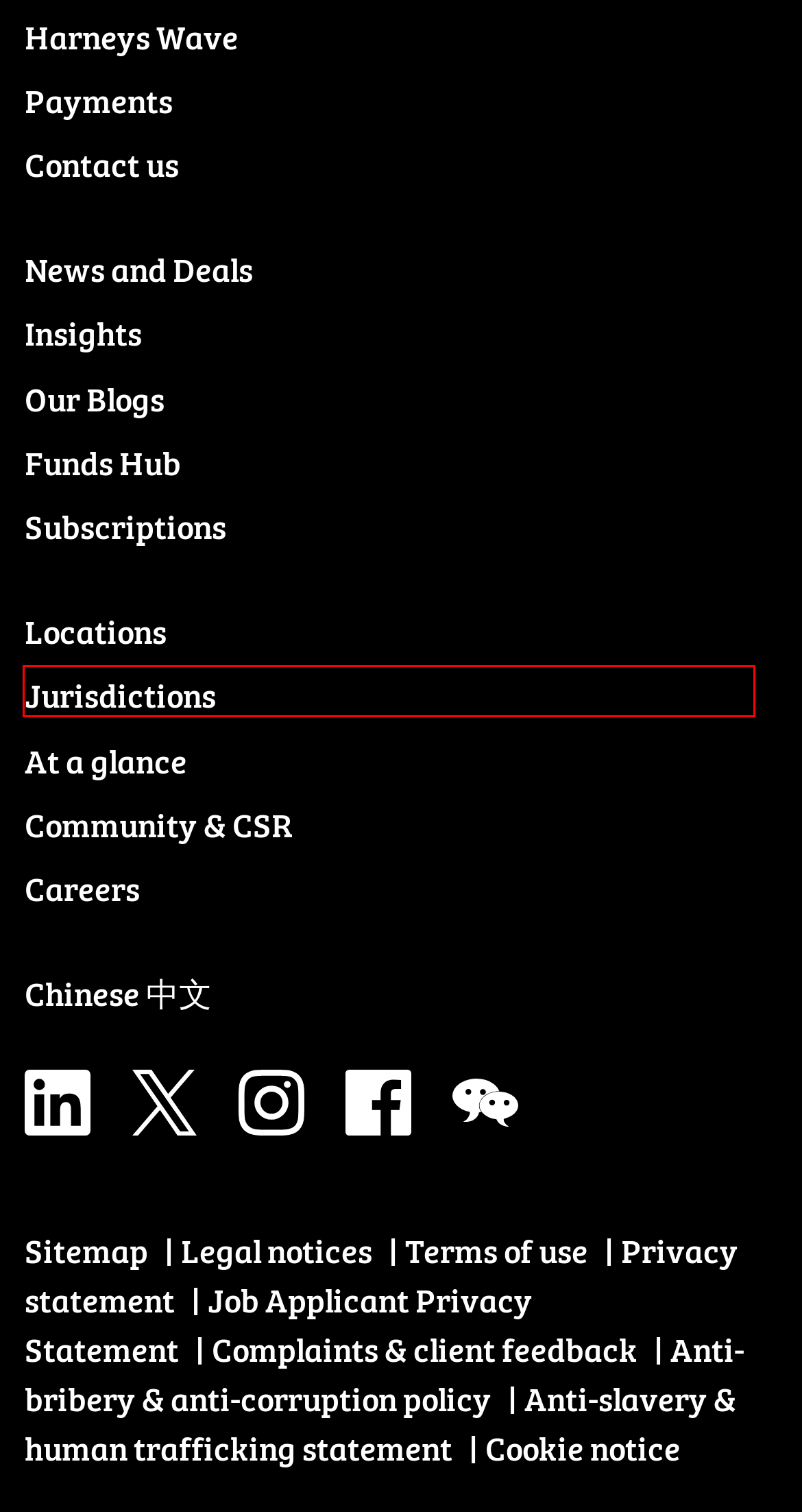You have a screenshot showing a webpage with a red bounding box highlighting an element. Choose the webpage description that best fits the new webpage after clicking the highlighted element. The descriptions are:
A. Our jurisdictions | Global offshore law firm | Harneys
B. Job Applicant Privacy Statement | Global offshore law firm | Harneys
C. Our cookie notice | Global offshore law firm | Harneys
D. Community and CSR | Global offshore law firm | Harneys
E. Anti-bribery & anti-corruption policy | Global offshore law firm | Harneys
F. Our website sitemap | Global offshore law firm | Harneys
G. Our legal notices | Global offshore law firm | Harneys
H. Anti-slavery & human trafficking statement | Global offshore law firm | Harneys

A